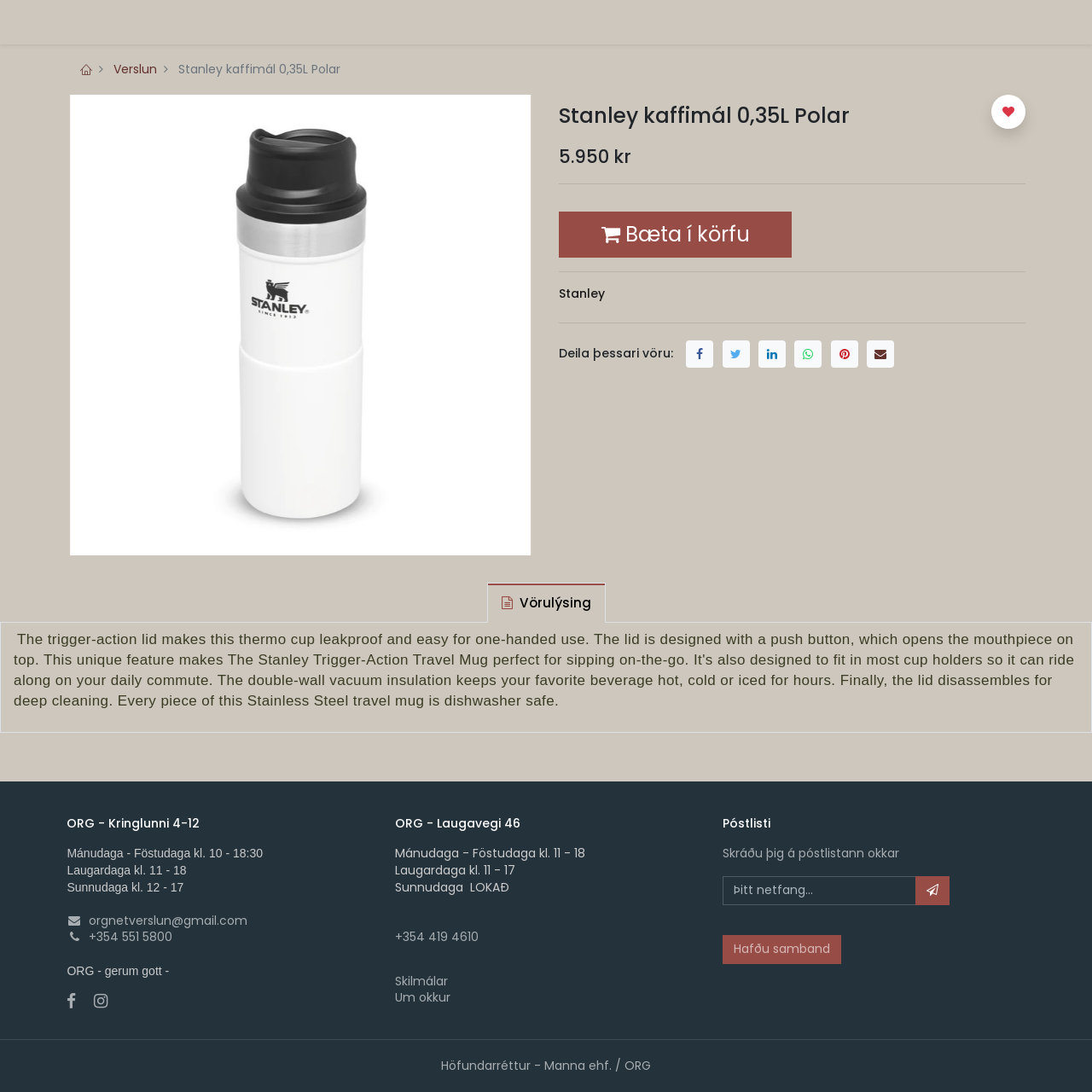Please identify the webpage's heading and generate its text content.

Stanley kaffimál 0,35L Polar